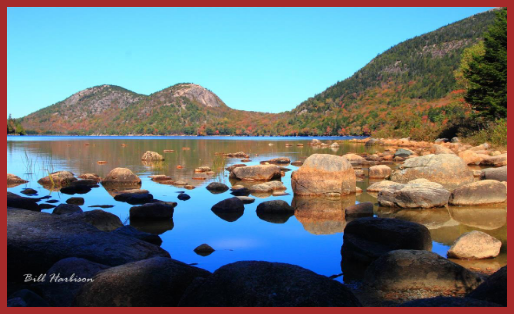Illustrate the image with a detailed caption.

This captivating photograph, titled "The Bubbles at Jordan Pond," showcases the serene beauty of Jordan Pond in Acadia, Maine, taken in October 2013. The foreground is adorned with smooth, rounded boulders partially submerged in the reflective water, creating a tranquil scene. In the background, the gently rolling hills of Acadia rise majestically, their greenery punctuated by the warm hues of autumn foliage. The clear blue sky complements the landscape, enhancing the vibrant colors of the trees along the shore. This image reflects the photographer's deep appreciation for nature and captures a moment of stillness in a beloved location, inviting viewers to immerse themselves in the peaceful atmosphere of the Maine wilderness. The impressive talents of the photographer, Bill Harbison, are evident in the composition and clarity of this picturesque view.